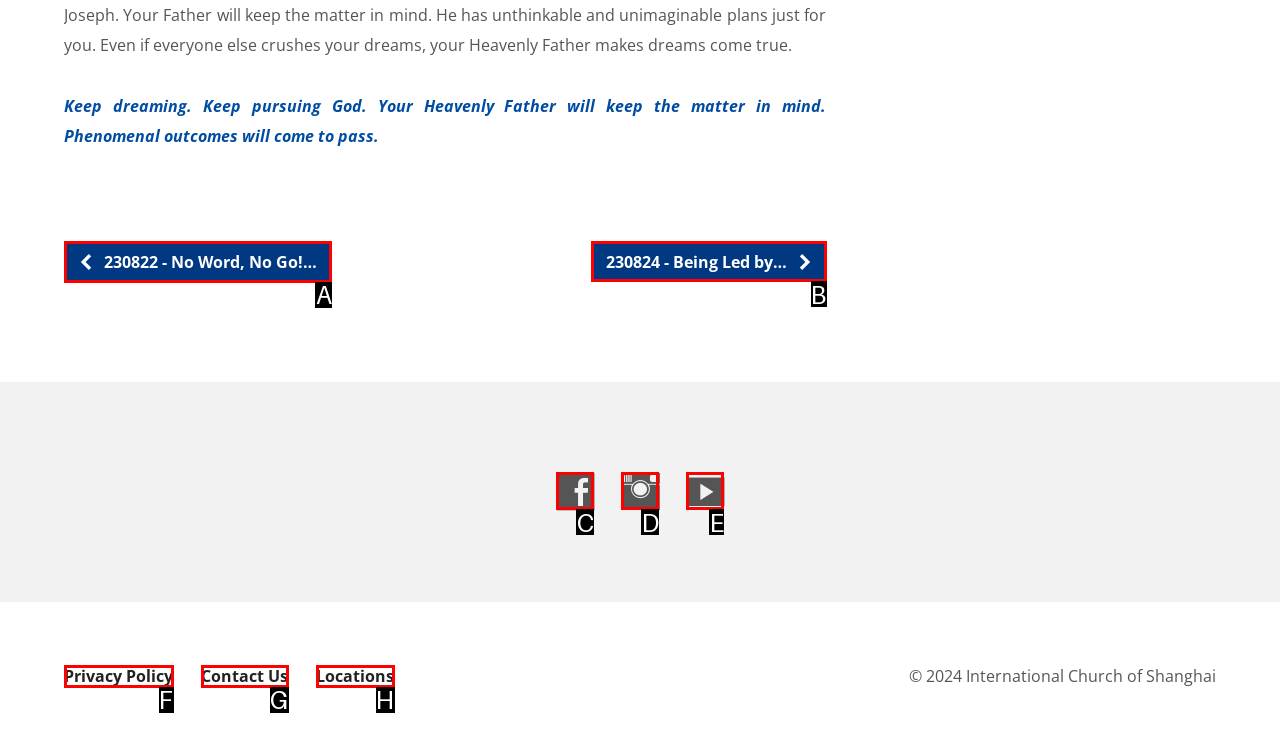Identify the correct UI element to click on to achieve the following task: Explore the 'Magazine' section Respond with the corresponding letter from the given choices.

None